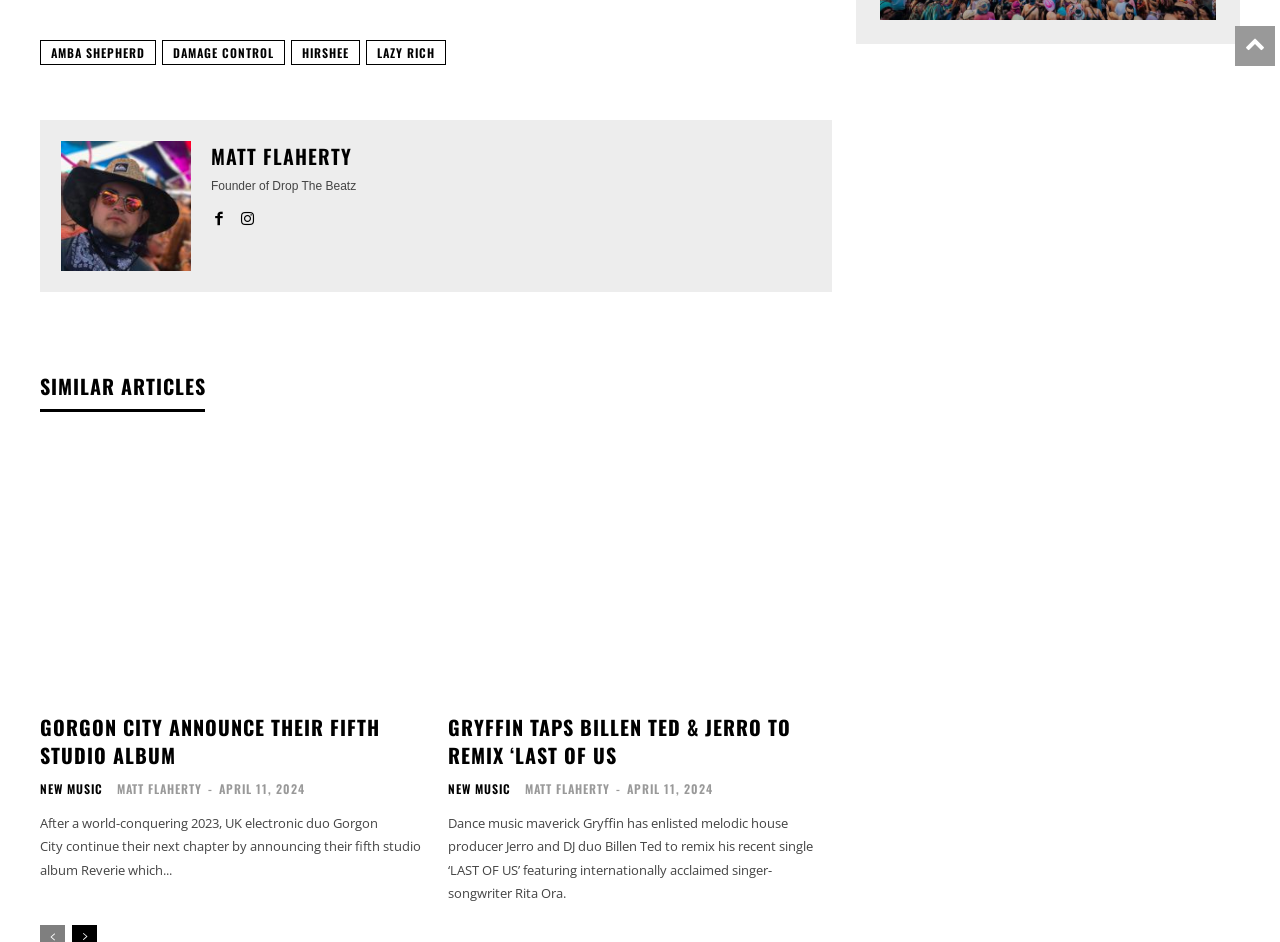Based on the element description: "Hirshee", identify the bounding box coordinates for this UI element. The coordinates must be four float numbers between 0 and 1, listed as [left, top, right, bottom].

[0.227, 0.043, 0.281, 0.069]